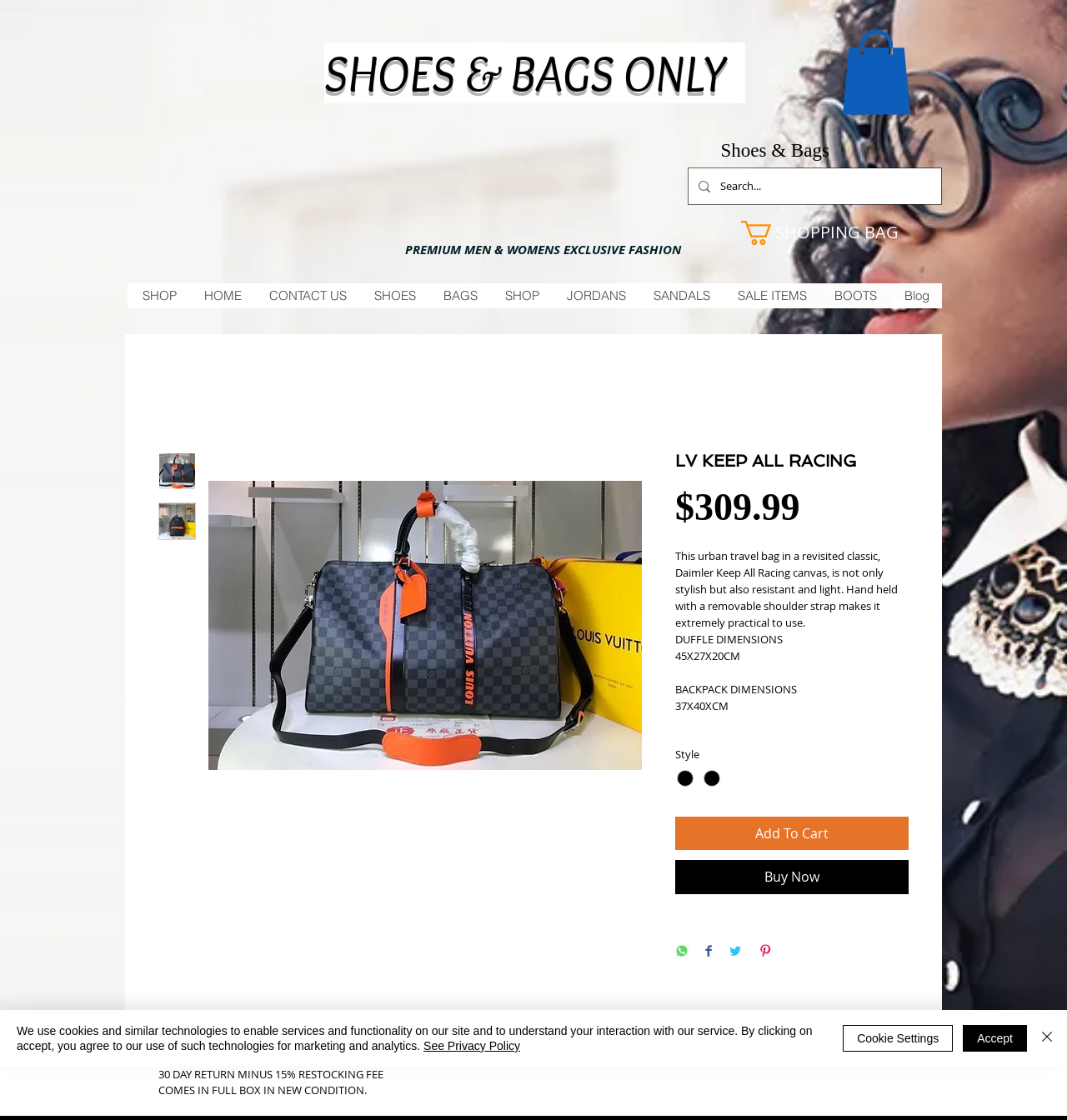Provide the bounding box coordinates of the section that needs to be clicked to accomplish the following instruction: "Search for products."

[0.645, 0.15, 0.882, 0.182]